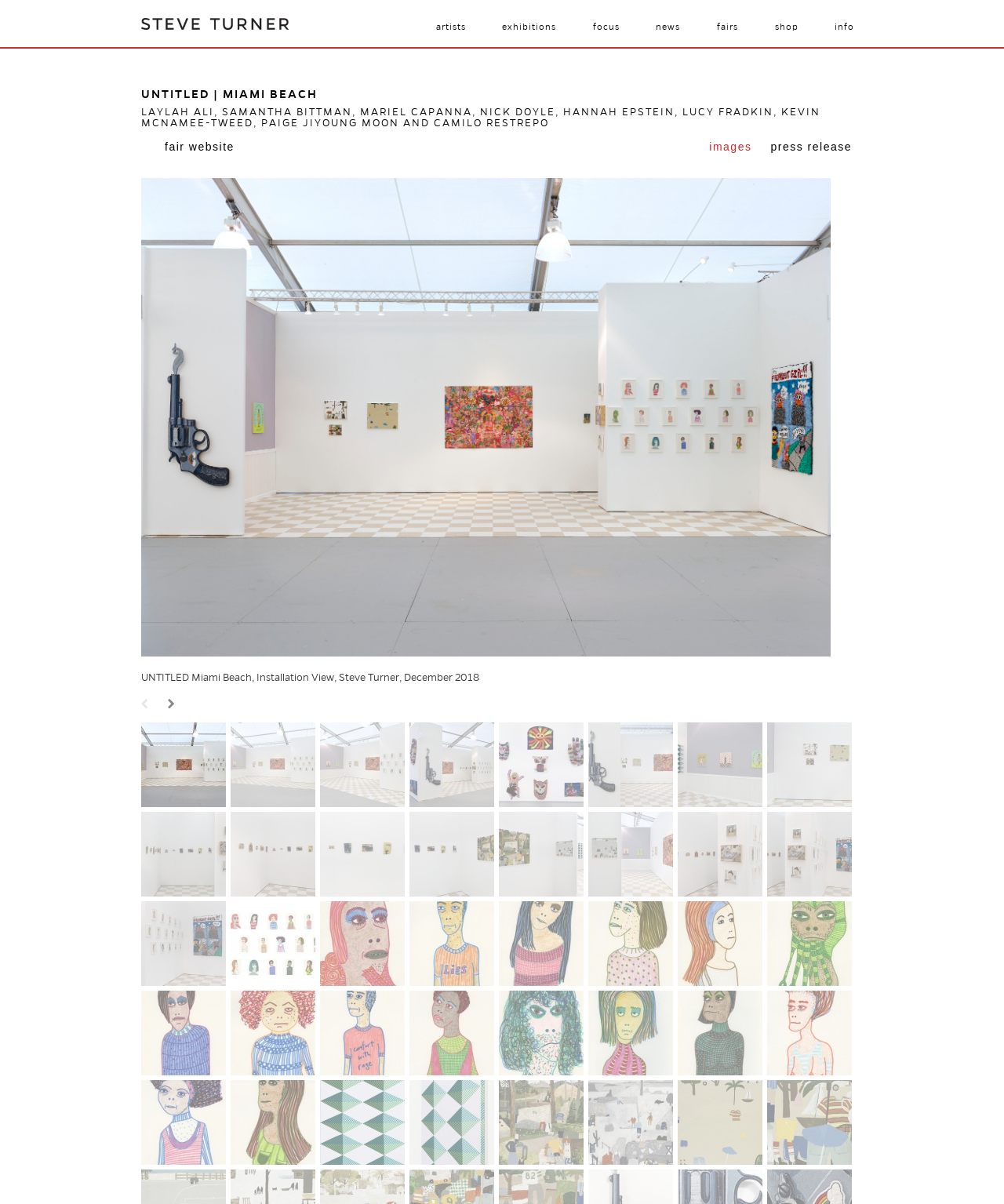What is the date of the exhibition?
Give a detailed and exhaustive answer to the question.

The date of the exhibition can be inferred from the text 'UNTITLED Miami Beach, Installation View, Steve Turner, December 2018' at the bottom of the webpage.